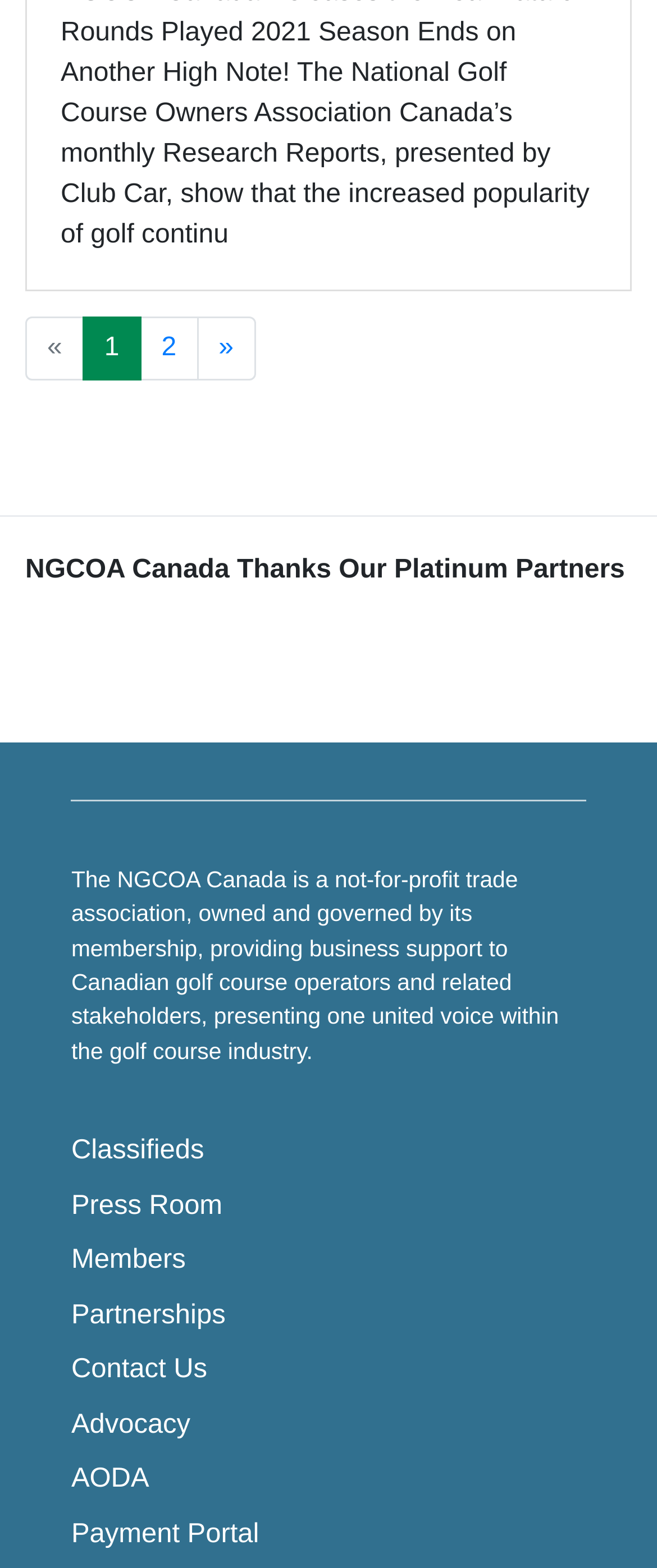Kindly provide the bounding box coordinates of the section you need to click on to fulfill the given instruction: "check Members".

[0.108, 0.79, 0.283, 0.817]